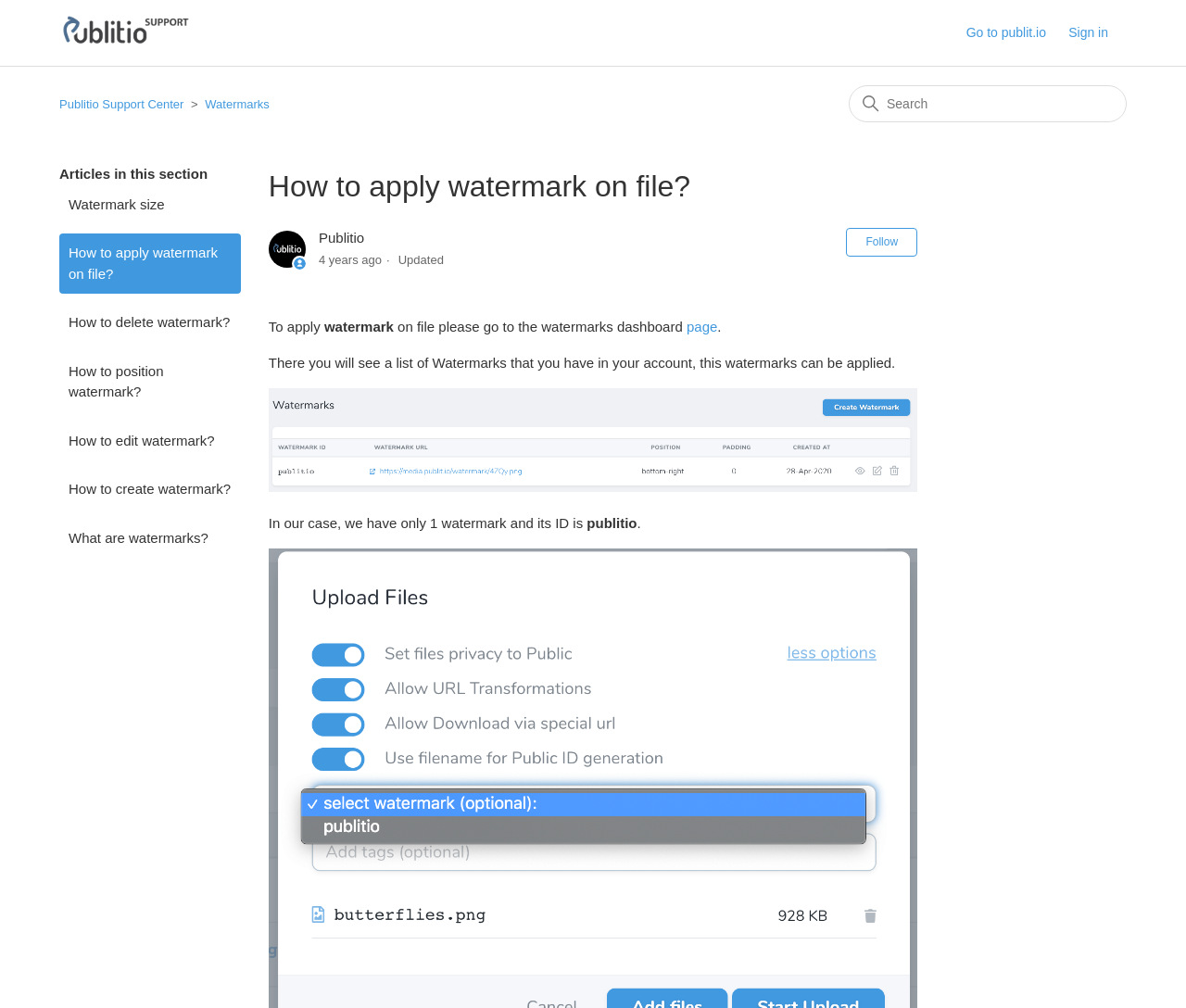Please determine the bounding box of the UI element that matches this description: Watermark size. The coordinates should be given as (top-left x, top-left y, bottom-right x, bottom-right y), with all values between 0 and 1.

[0.05, 0.183, 0.203, 0.222]